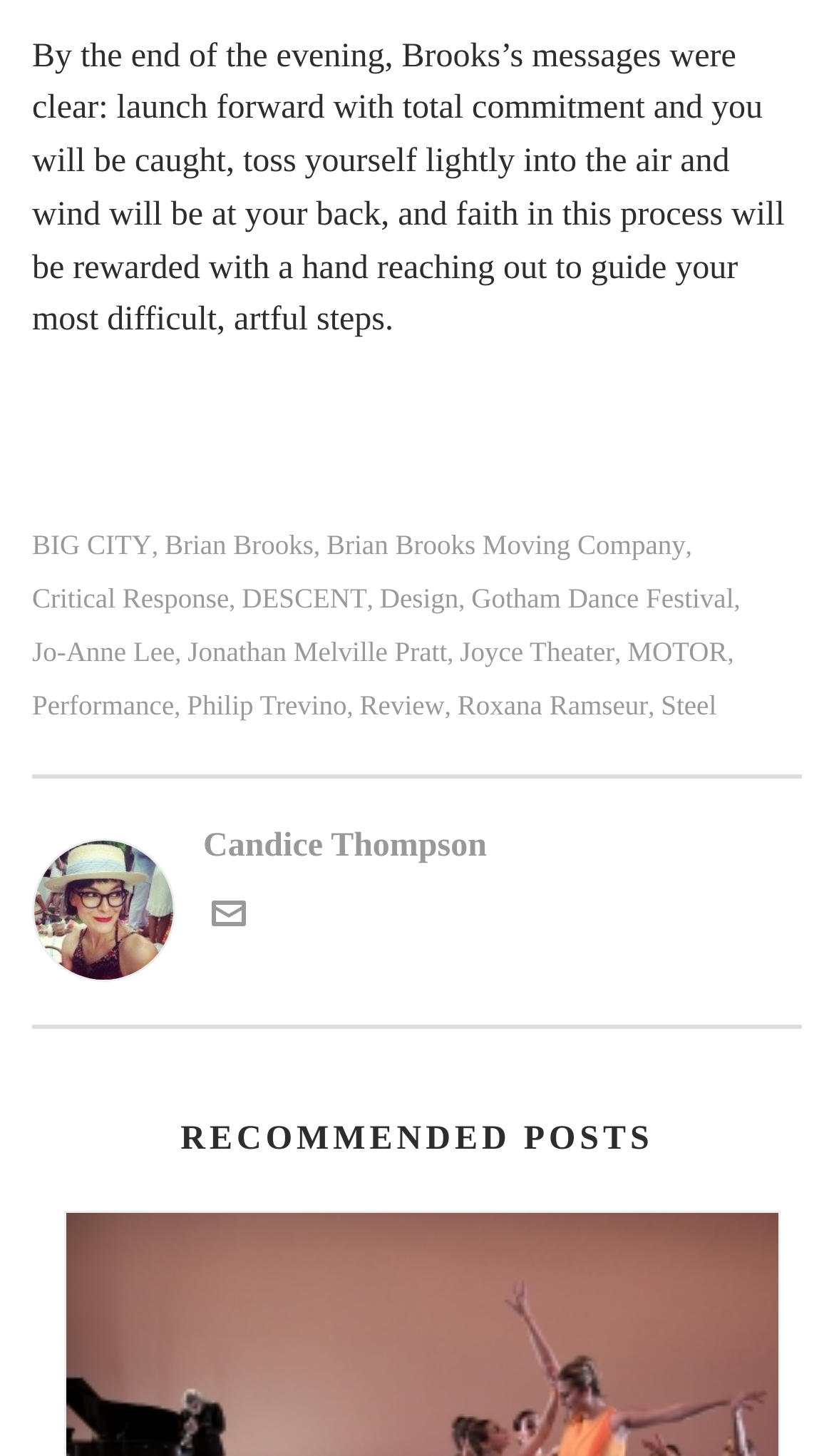Determine the bounding box coordinates for the clickable element required to fulfill the instruction: "Read more about Brian Brooks". Provide the coordinates as four float numbers between 0 and 1, i.e., [left, top, right, bottom].

[0.197, 0.365, 0.376, 0.384]